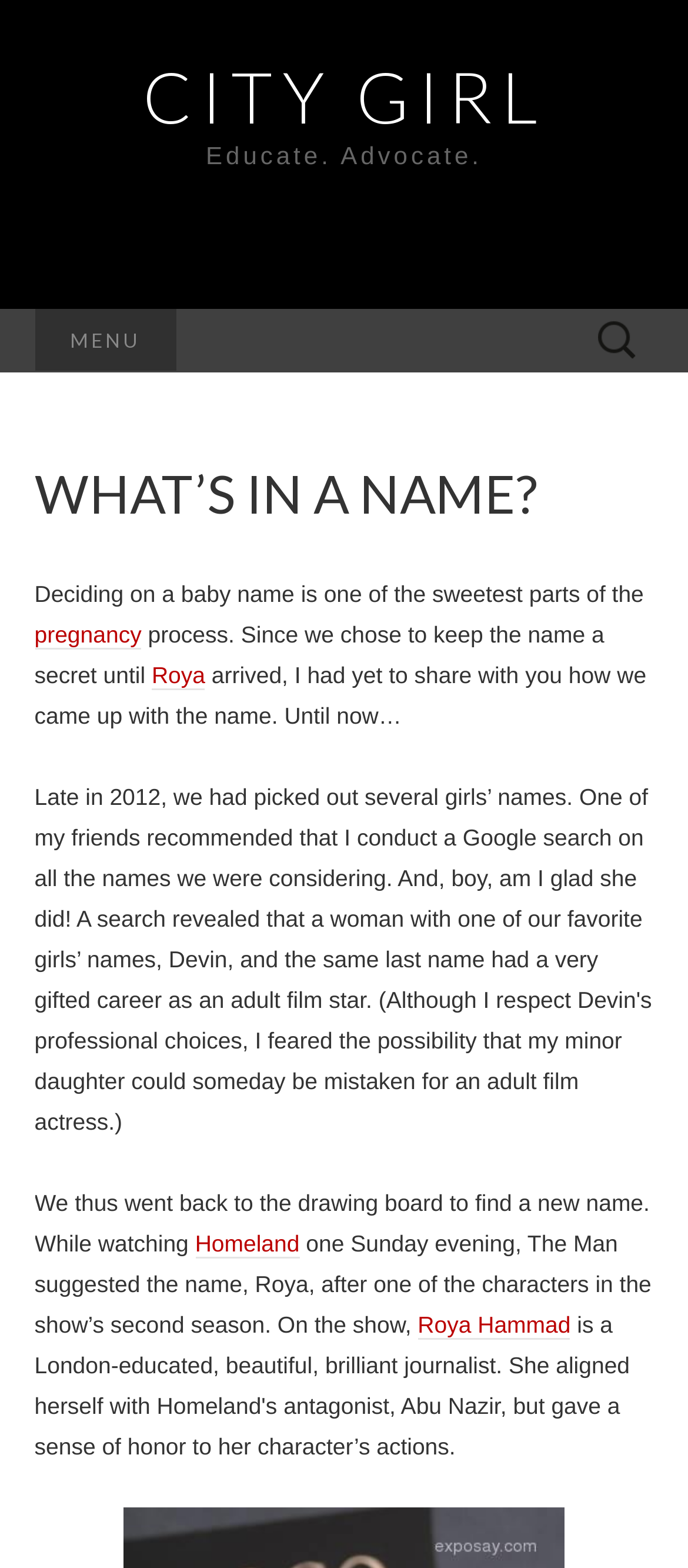Give a comprehensive overview of the webpage, including key elements.

The webpage is about a personal blog, specifically a post titled "What's in a Name?" by City Girl. At the top-left corner, there is a link to the blog's main page, "CITY GIRL Educate. Advocate.", which is divided into two headings. Below this, there is a heading "MENU" and a search bar at the top-right corner, accompanied by a label "Search for:".

The main content of the webpage is a blog post about the author's experience of choosing a baby name. The title "WHAT'S IN A NAME?" is prominently displayed. The post begins by describing the joy of deciding on a baby name, and how the author had kept the name a secret until the baby's arrival. The text then explains how the author and her partner came up with the name "Roya", which was inspired by a character from the TV show "Homeland". There are several links embedded in the text, including one to the TV show and another to the character "Roya Hammad". The post is written in a conversational tone and includes personal anecdotes.